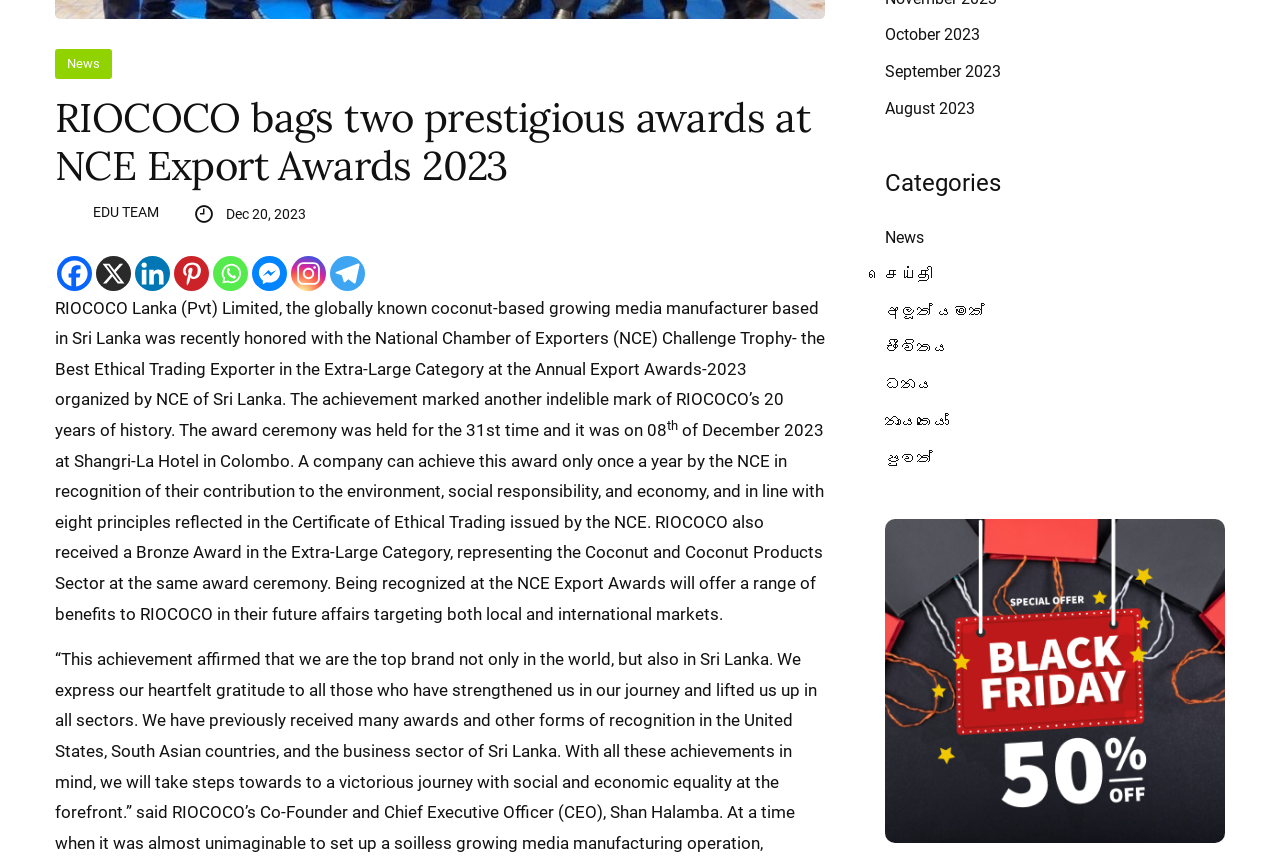Find and provide the bounding box coordinates for the UI element described with: "செய்தி".

[0.691, 0.305, 0.729, 0.336]